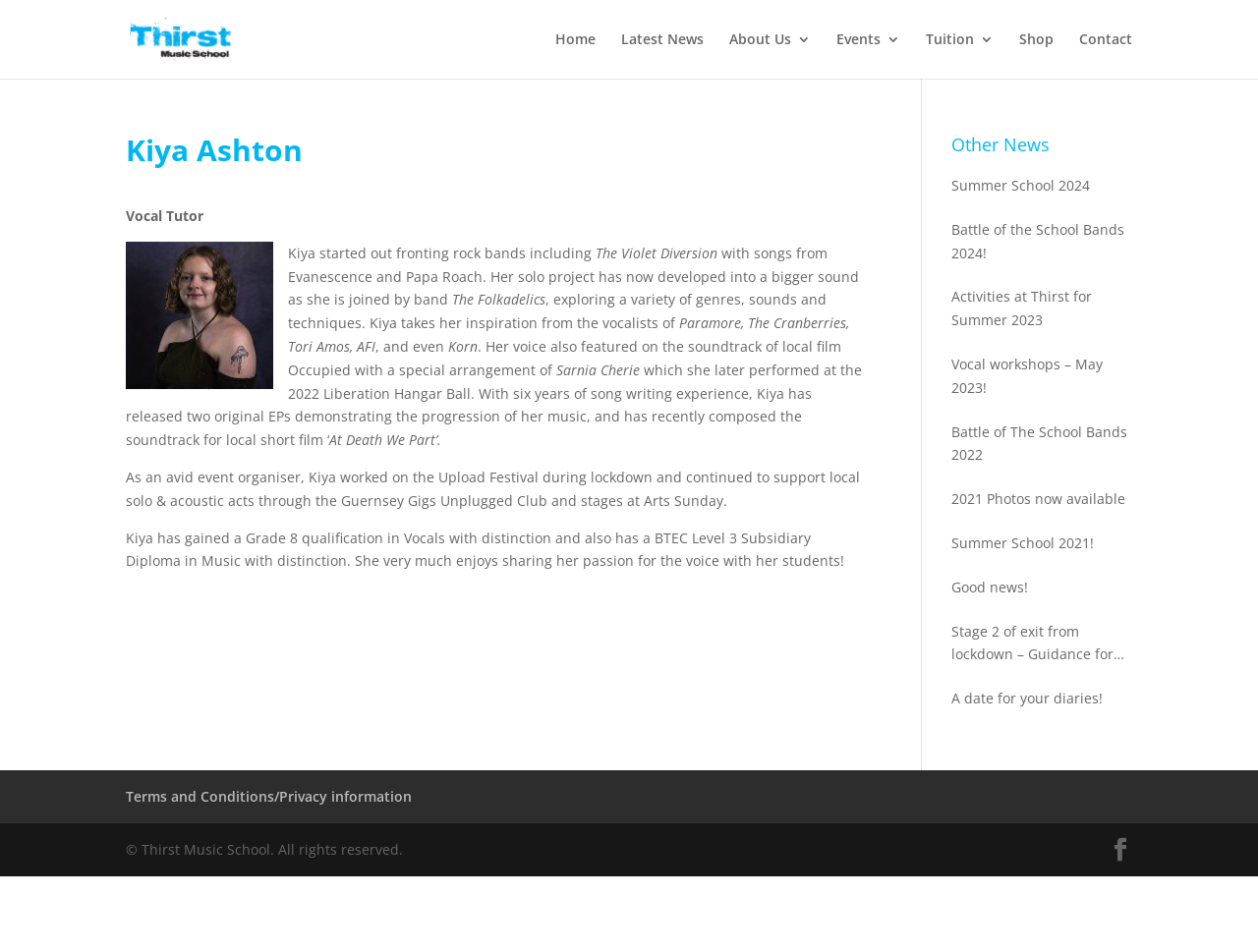What is Kiya Ashton's profession?
Give a comprehensive and detailed explanation for the question.

Based on the webpage, Kiya Ashton is a vocal tutor, which is mentioned in the StaticText element 'Vocal Tutor' under the heading 'Kiya Ashton'.